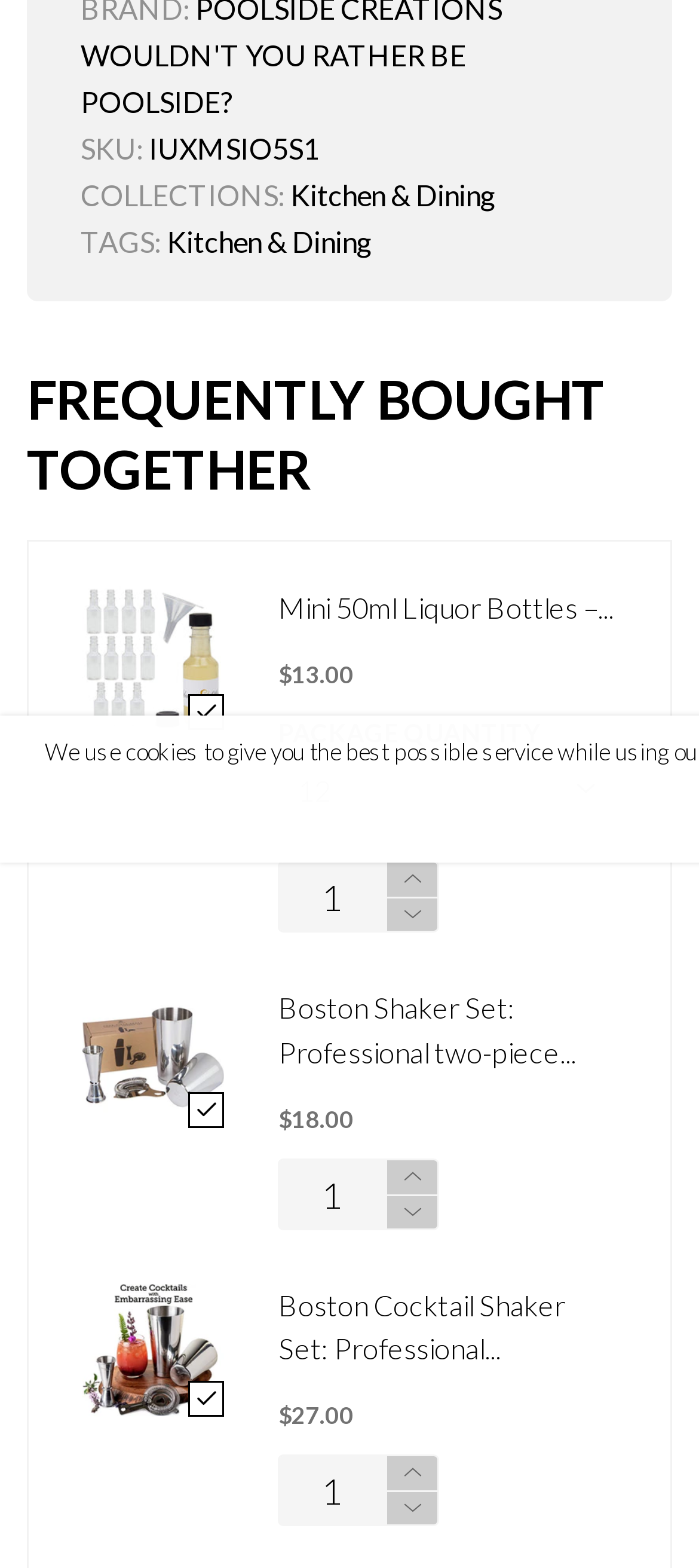Highlight the bounding box coordinates of the element you need to click to perform the following instruction: "Click the '$13.00' button."

[0.398, 0.421, 0.506, 0.439]